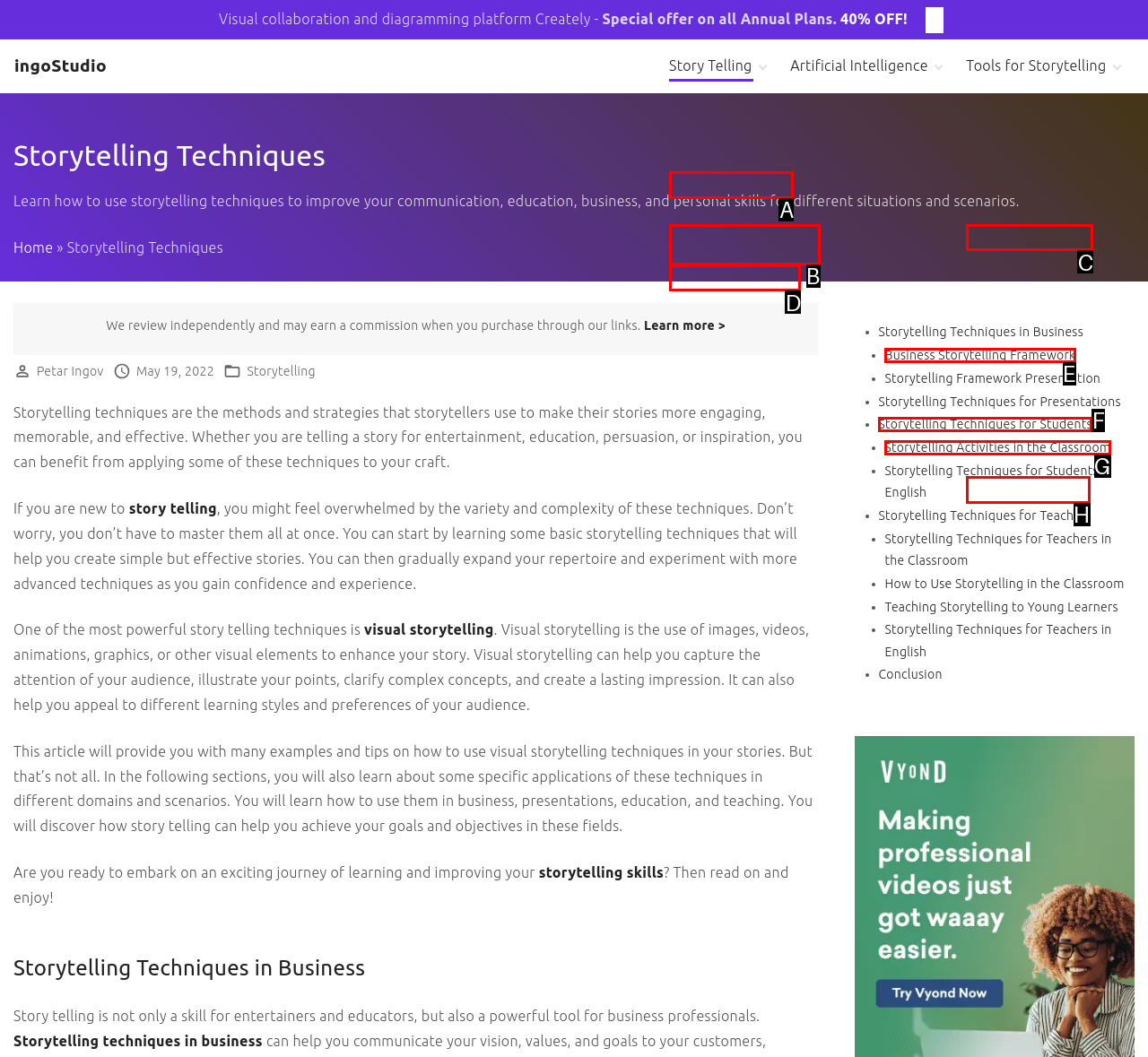Given the description: Business Storytelling Framework, choose the HTML element that matches it. Indicate your answer with the letter of the option.

E